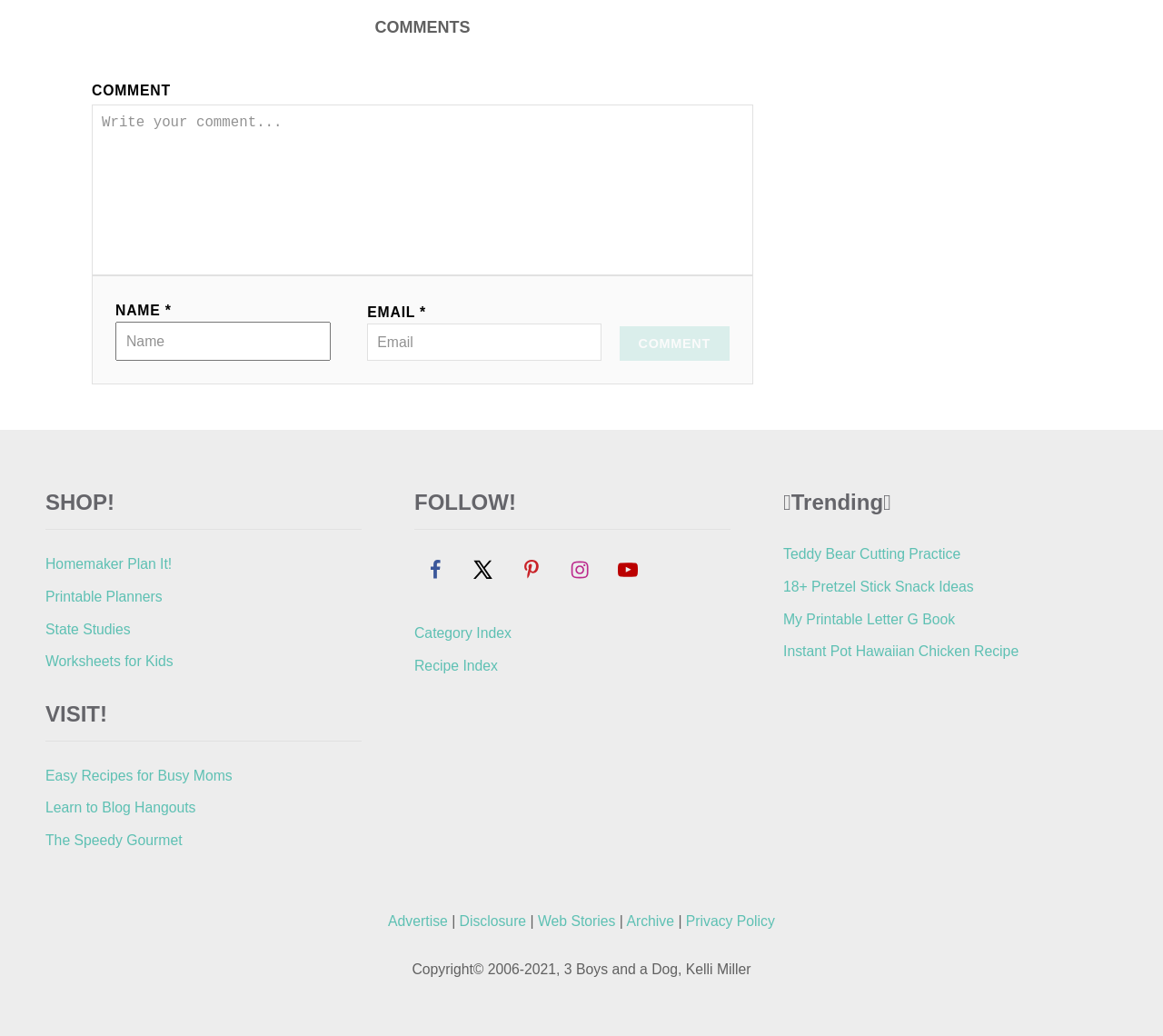Identify the bounding box coordinates of the element to click to follow this instruction: 'Write a comment'. Ensure the coordinates are four float values between 0 and 1, provided as [left, top, right, bottom].

[0.079, 0.101, 0.648, 0.265]